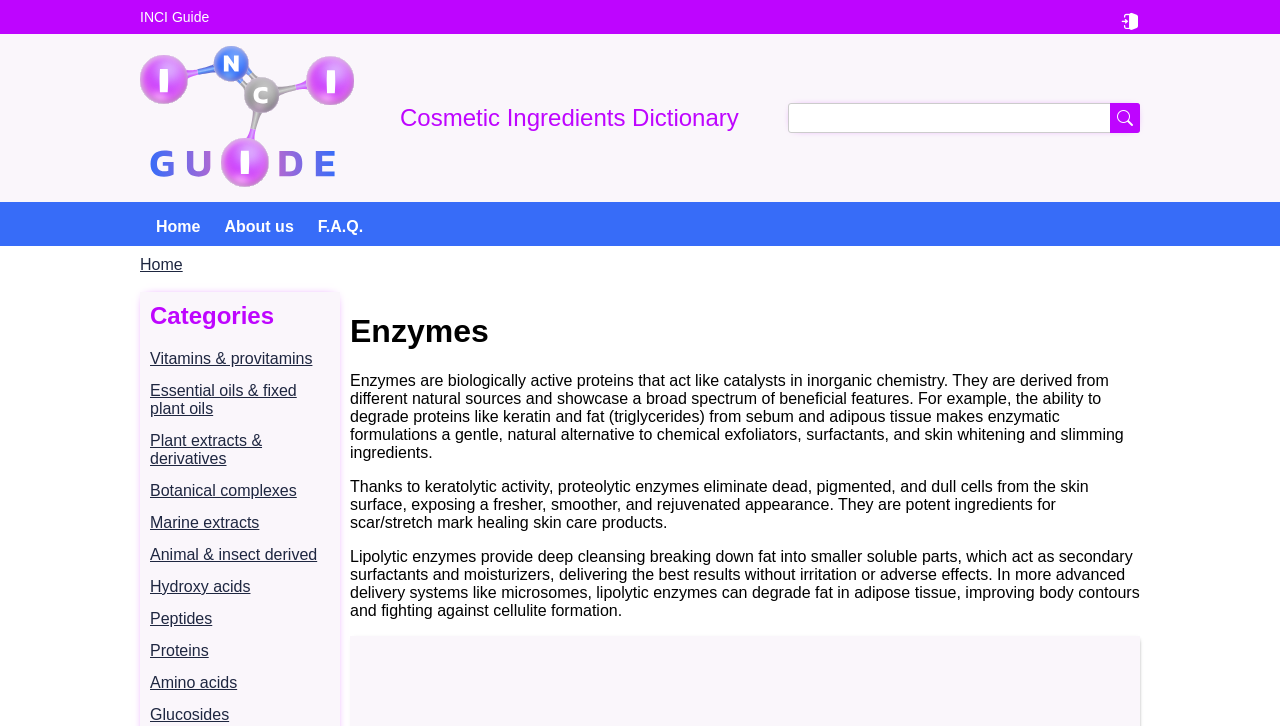Predict the bounding box coordinates of the area that should be clicked to accomplish the following instruction: "Learn about Vitamins & provitamins". The bounding box coordinates should consist of four float numbers between 0 and 1, i.e., [left, top, right, bottom].

[0.117, 0.482, 0.244, 0.505]